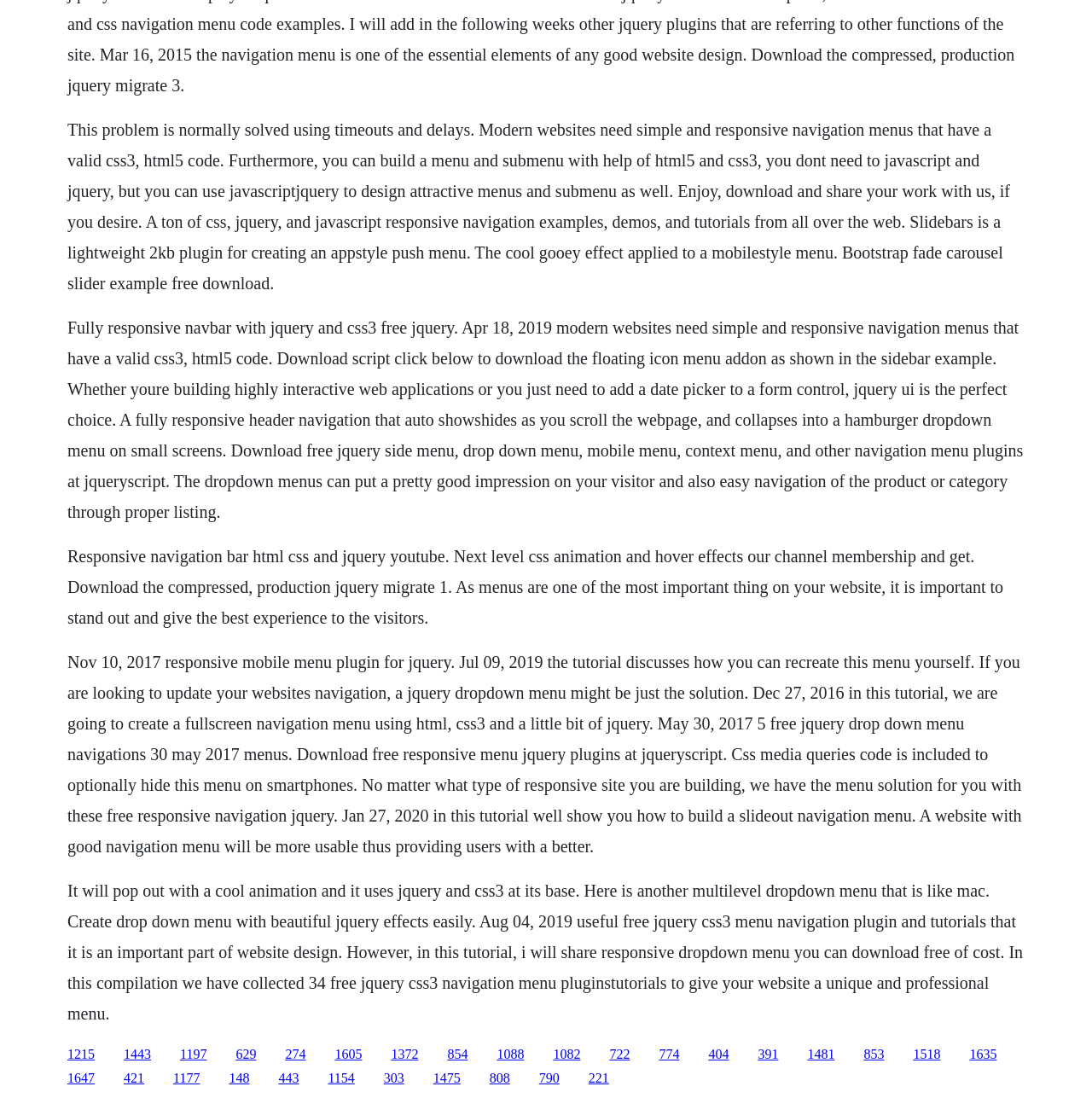Locate the coordinates of the bounding box for the clickable region that fulfills this instruction: "Click the link to download the slideout navigation menu".

[0.307, 0.953, 0.332, 0.966]